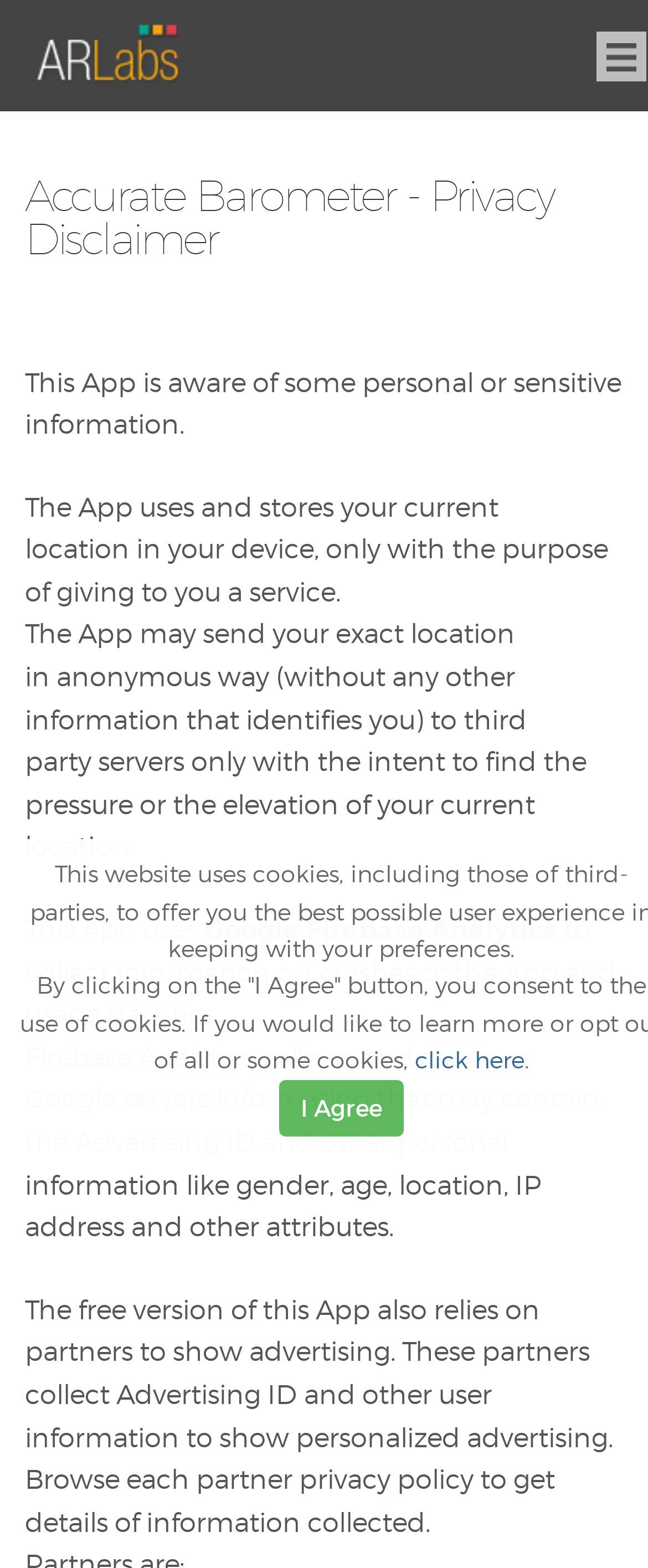Use one word or a short phrase to answer the question provided: 
What type of information is collected by Firebase Analytics?

Advertising ID and other personal information